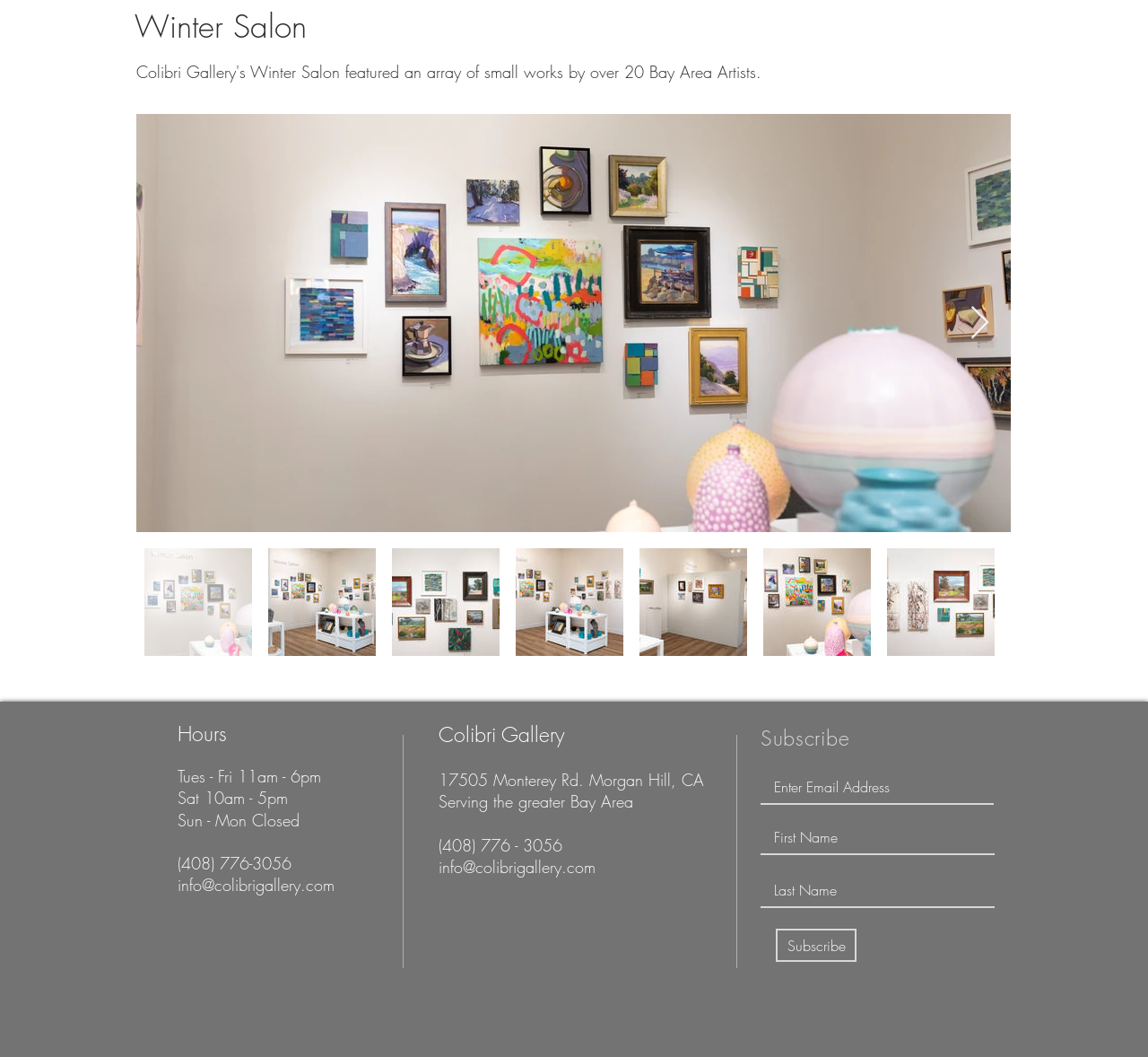Provide a short answer to the following question with just one word or phrase: What is the phone number of the gallery?

(408) 776-3056